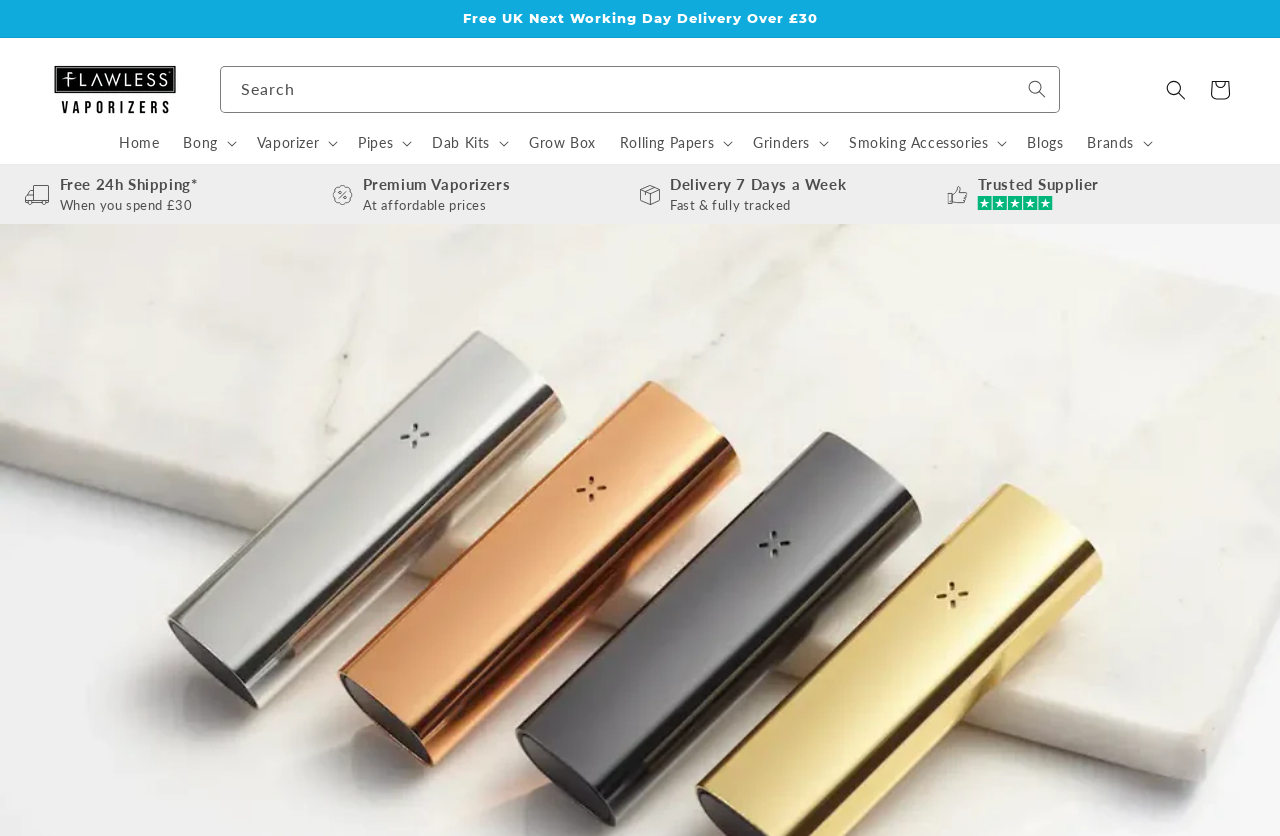Determine the bounding box coordinates for the area that should be clicked to carry out the following instruction: "View vaporizer options".

[0.191, 0.146, 0.27, 0.196]